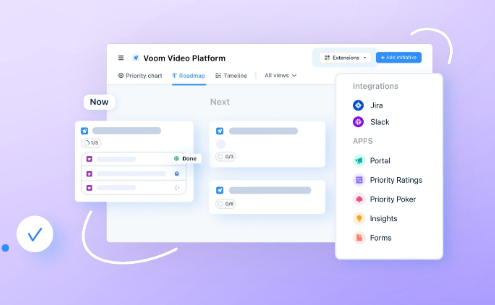What is the purpose of the sidebar?
Using the information from the image, give a concise answer in one word or a short phrase.

Integration options